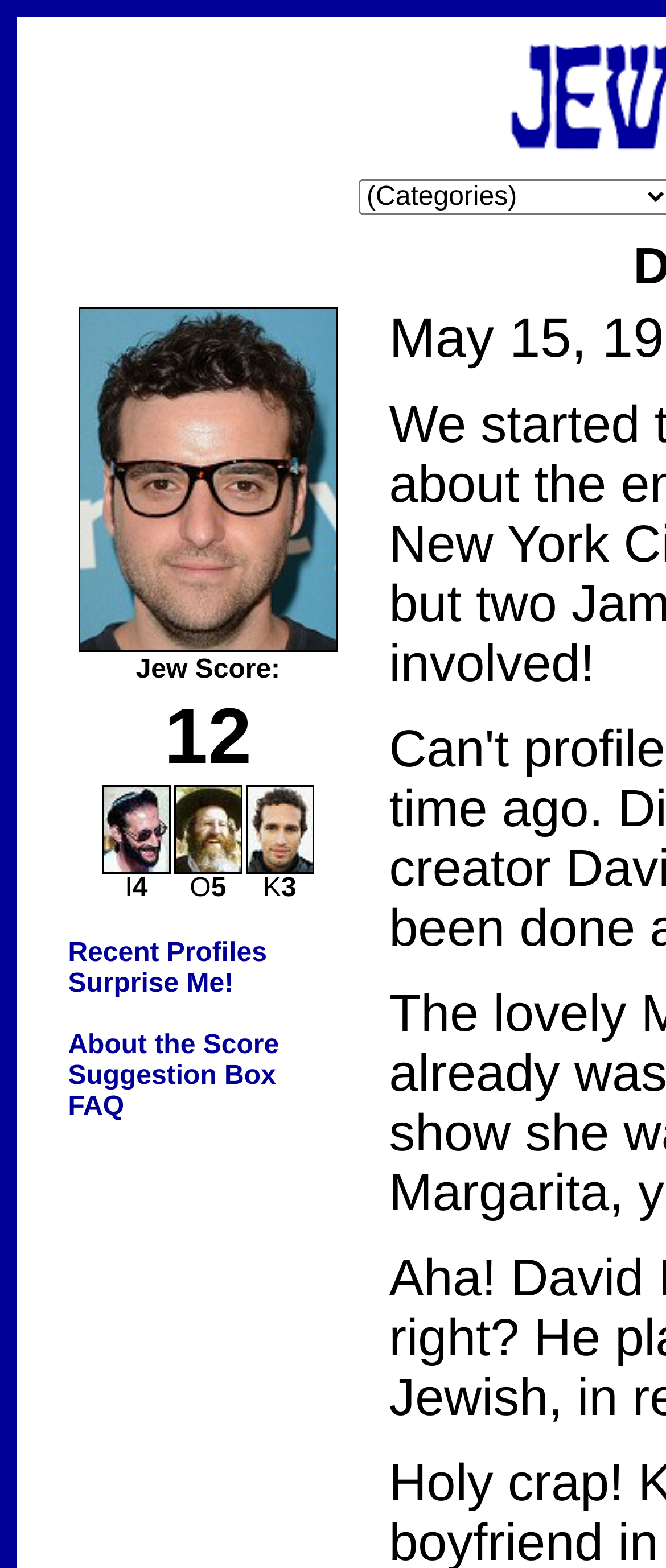Use the details in the image to answer the question thoroughly: 
How many links are in the last table row?

The last table row contains five links, labeled 'Recent Profiles', 'Surprise Me!', 'About the Score', 'Suggestion Box', and 'FAQ' respectively.